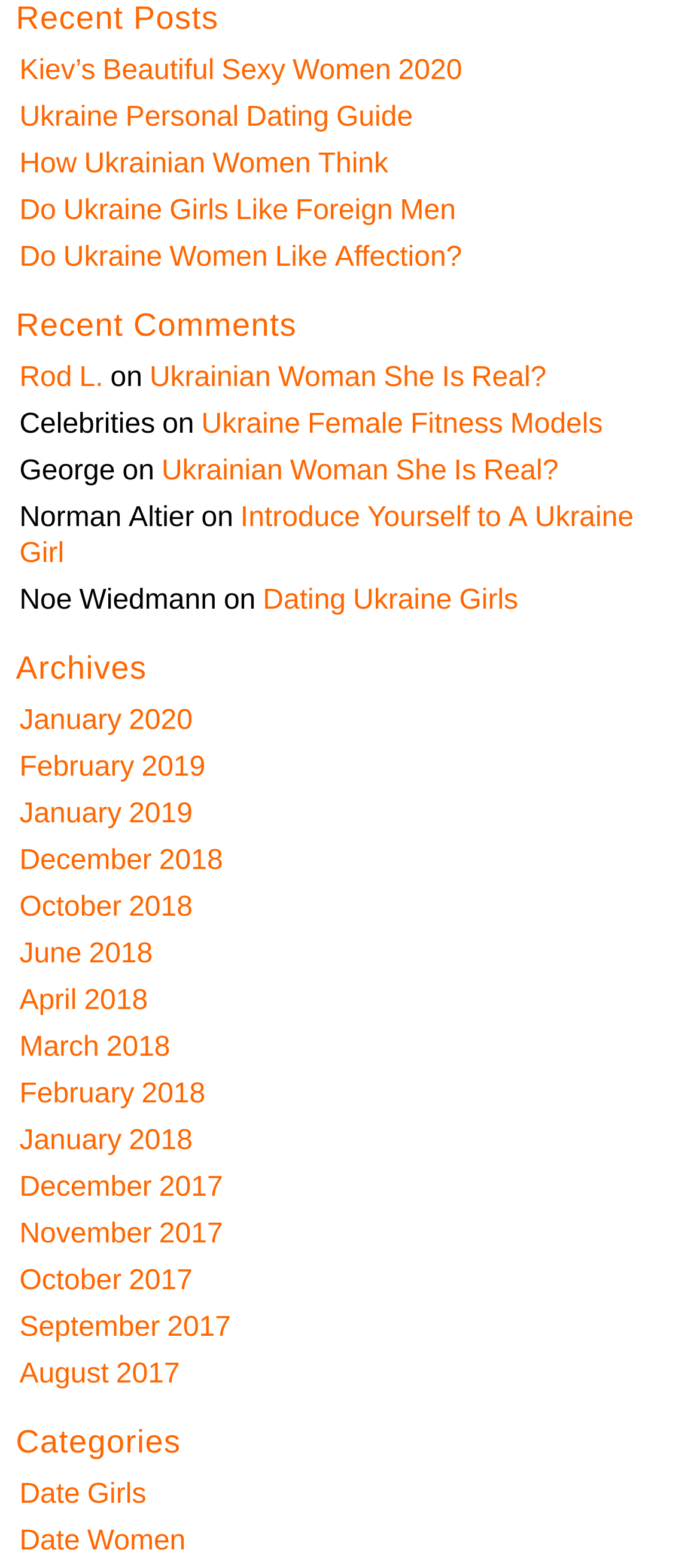Please respond in a single word or phrase: 
What is the topic of the link 'Introduce Yourself to A Ukraine Girl'?

Dating